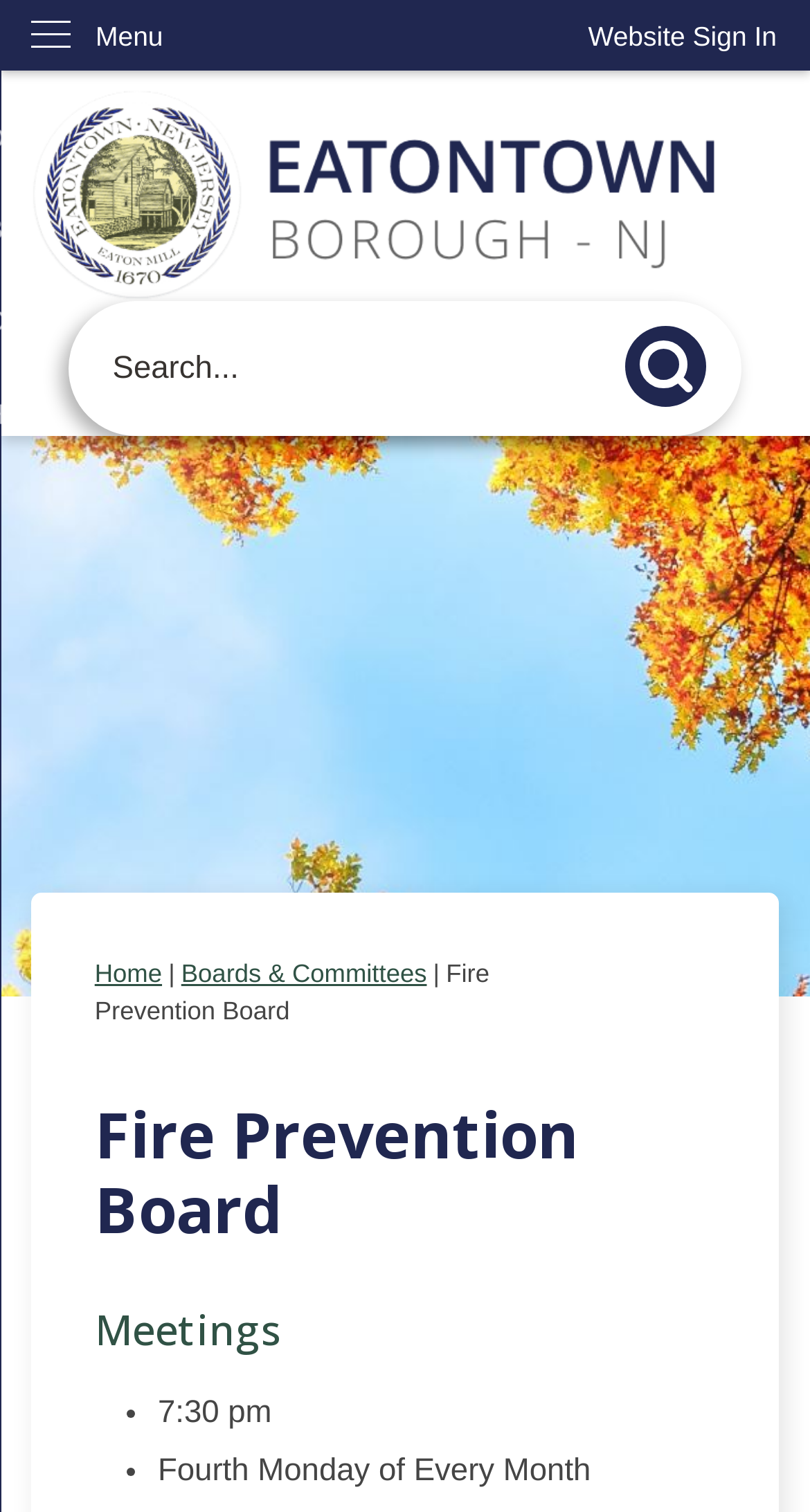Give a one-word or short phrase answer to this question: 
What is the orientation of the menu?

Vertical